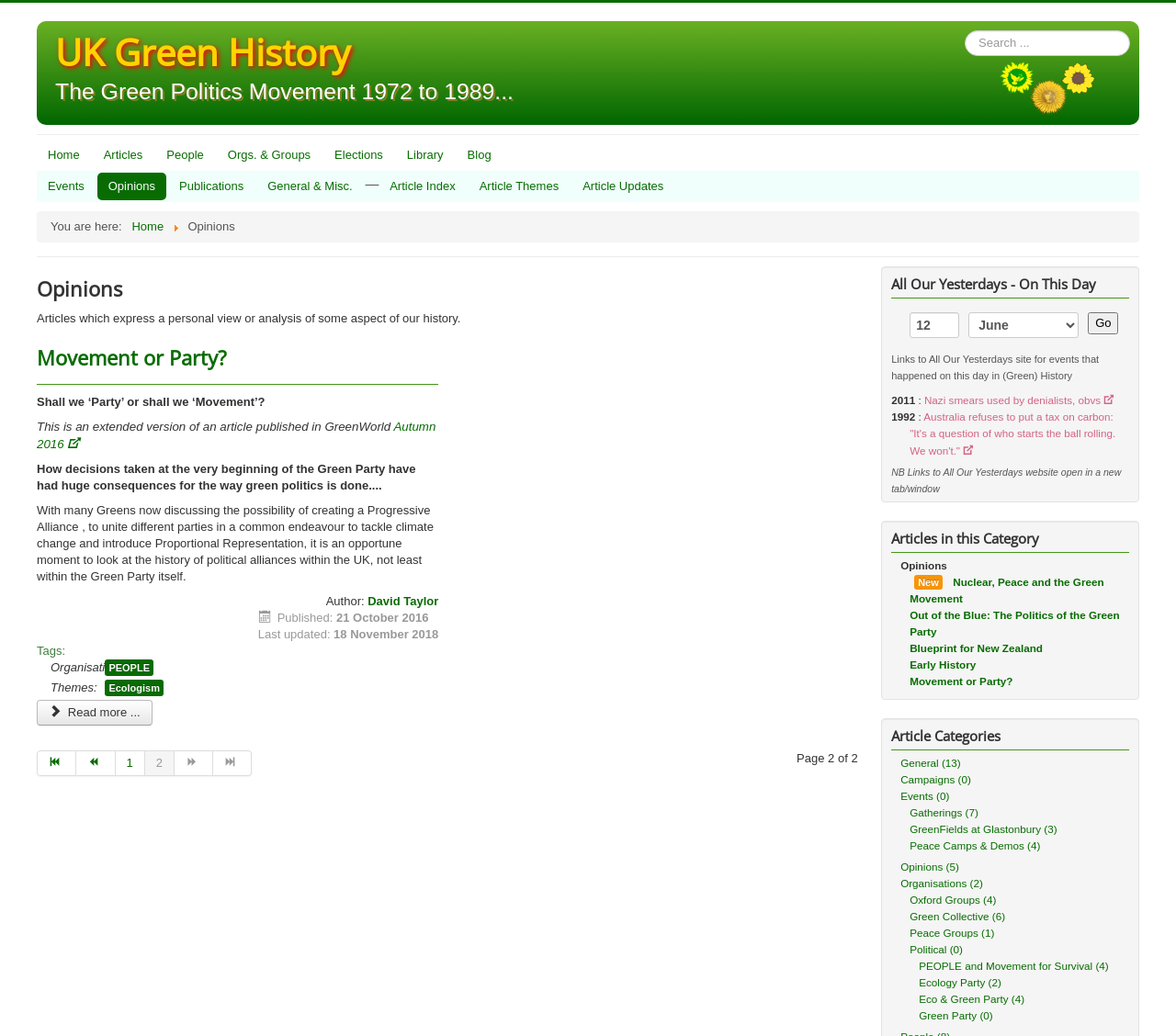Show the bounding box coordinates of the element that should be clicked to complete the task: "Search for something".

[0.82, 0.029, 0.961, 0.054]